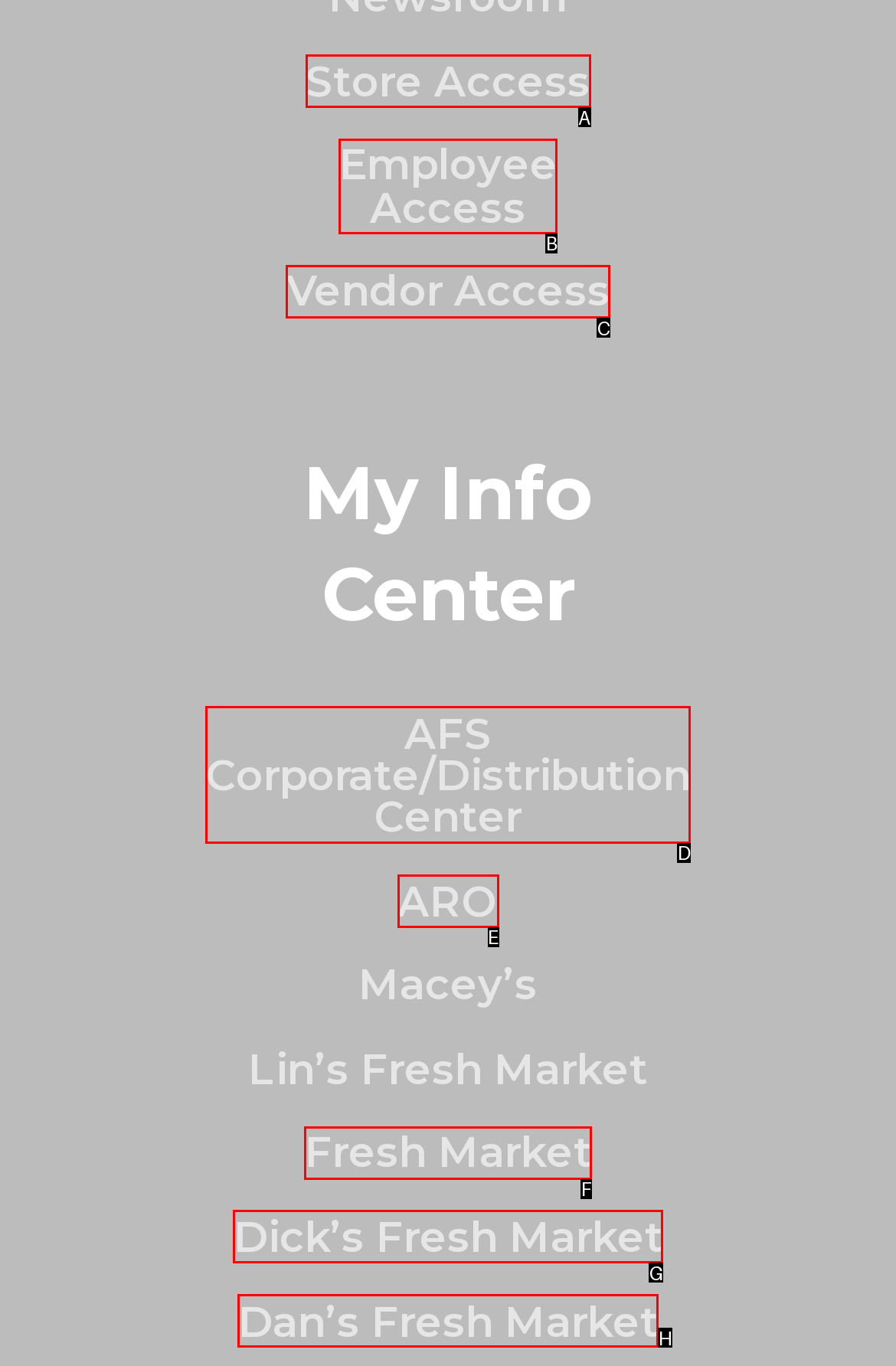Identify the correct UI element to click on to achieve the task: go to vendor access portal. Provide the letter of the appropriate element directly from the available choices.

C